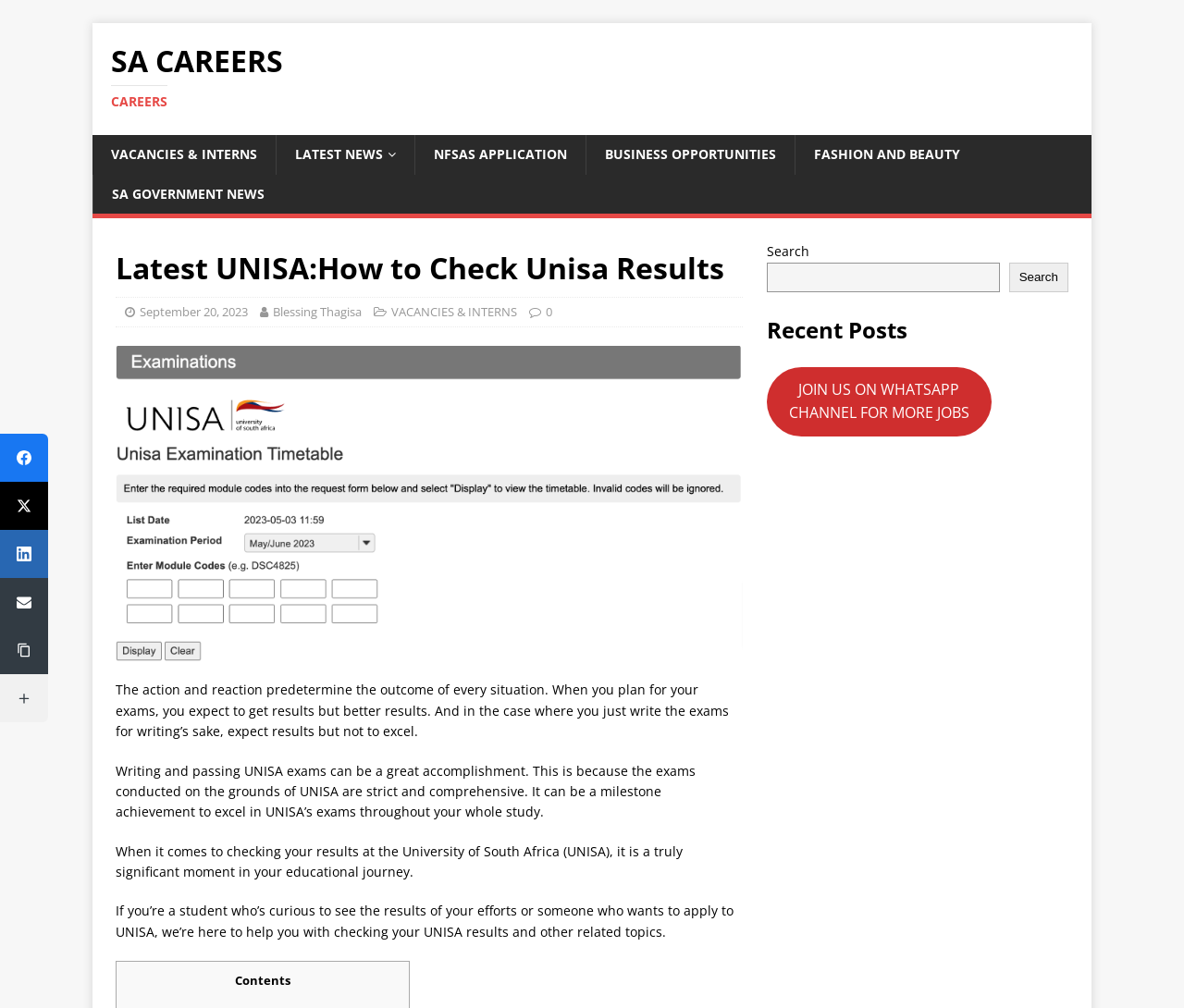Indicate the bounding box coordinates of the element that needs to be clicked to satisfy the following instruction: "View recent posts". The coordinates should be four float numbers between 0 and 1, i.e., [left, top, right, bottom].

[0.647, 0.312, 0.902, 0.341]